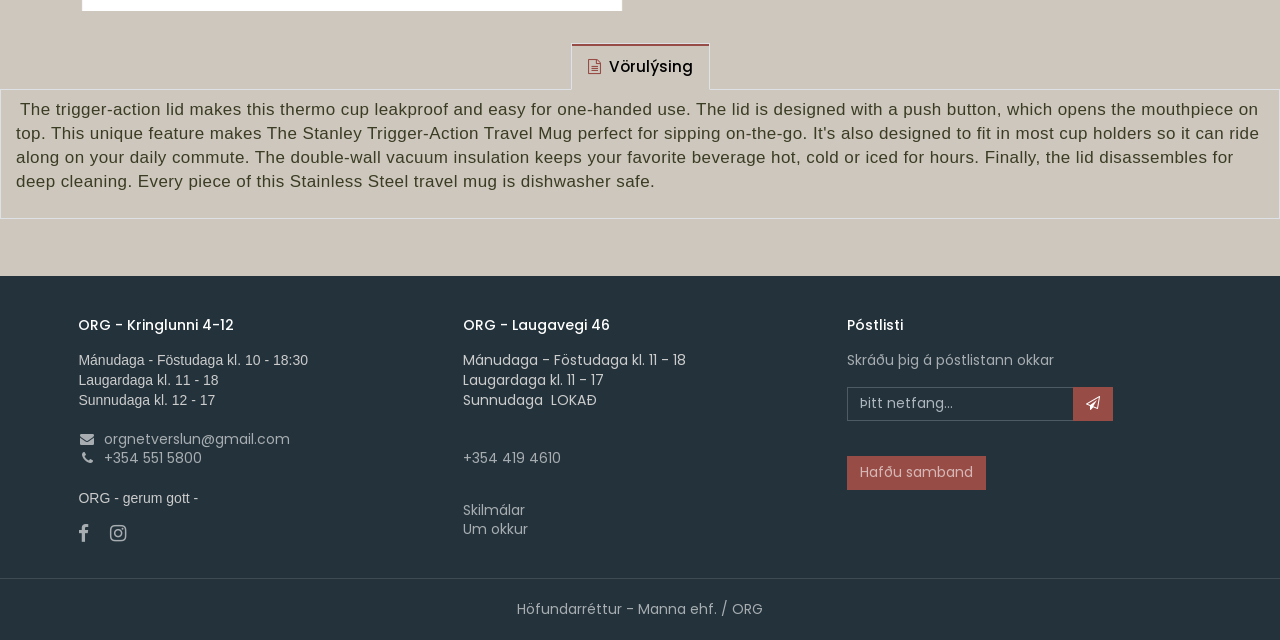For the following element description, predict the bounding box coordinates in the format (top-left x, top-left y, bottom-right x, bottom-right y). All values should be floating point numbers between 0 and 1. Description: Hafðu samband

[0.662, 0.713, 0.77, 0.765]